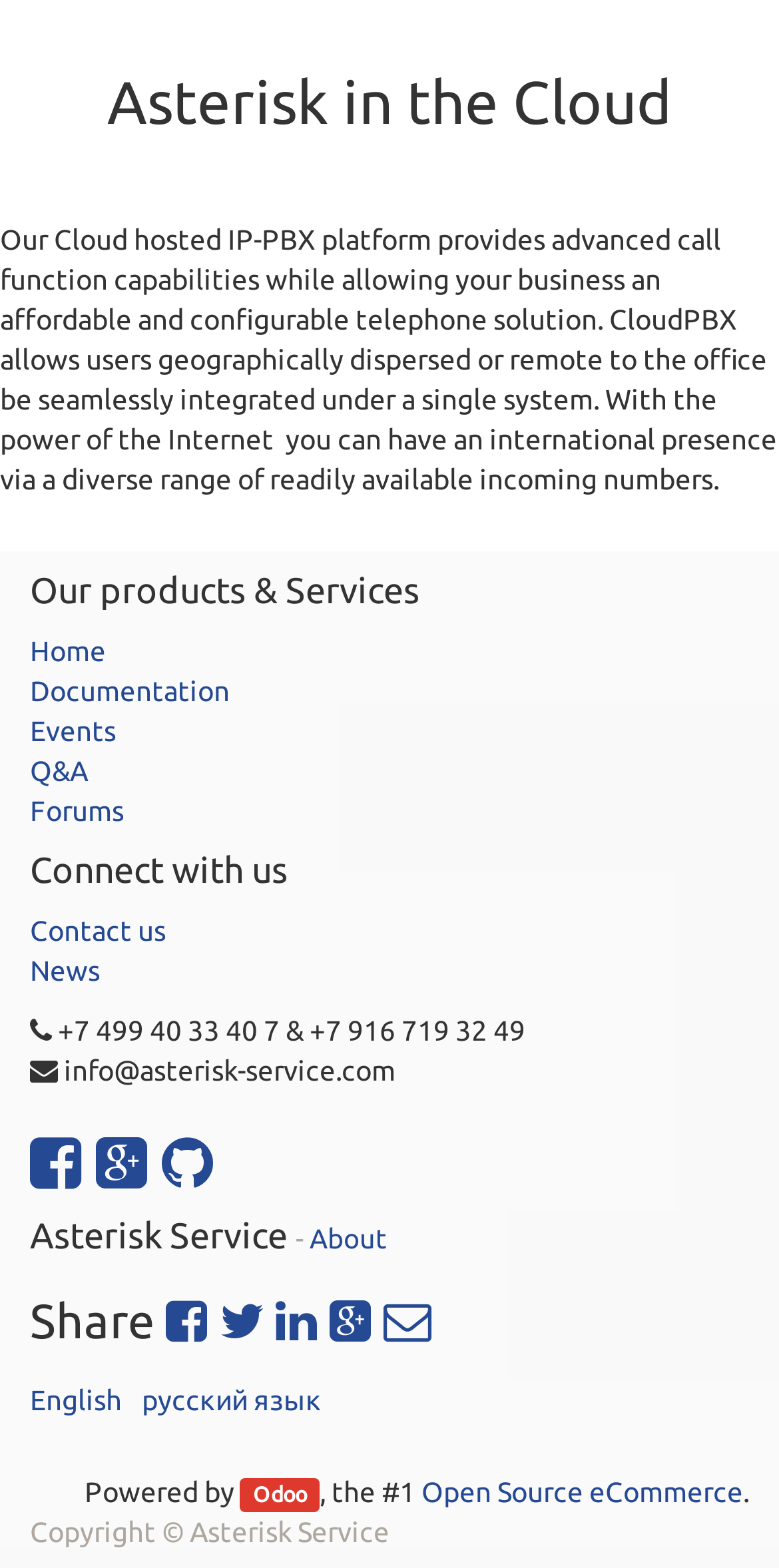Determine the bounding box coordinates of the section to be clicked to follow the instruction: "Click on the 'Odoo' link". The coordinates should be given as four float numbers between 0 and 1, formatted as [left, top, right, bottom].

[0.309, 0.943, 0.41, 0.965]